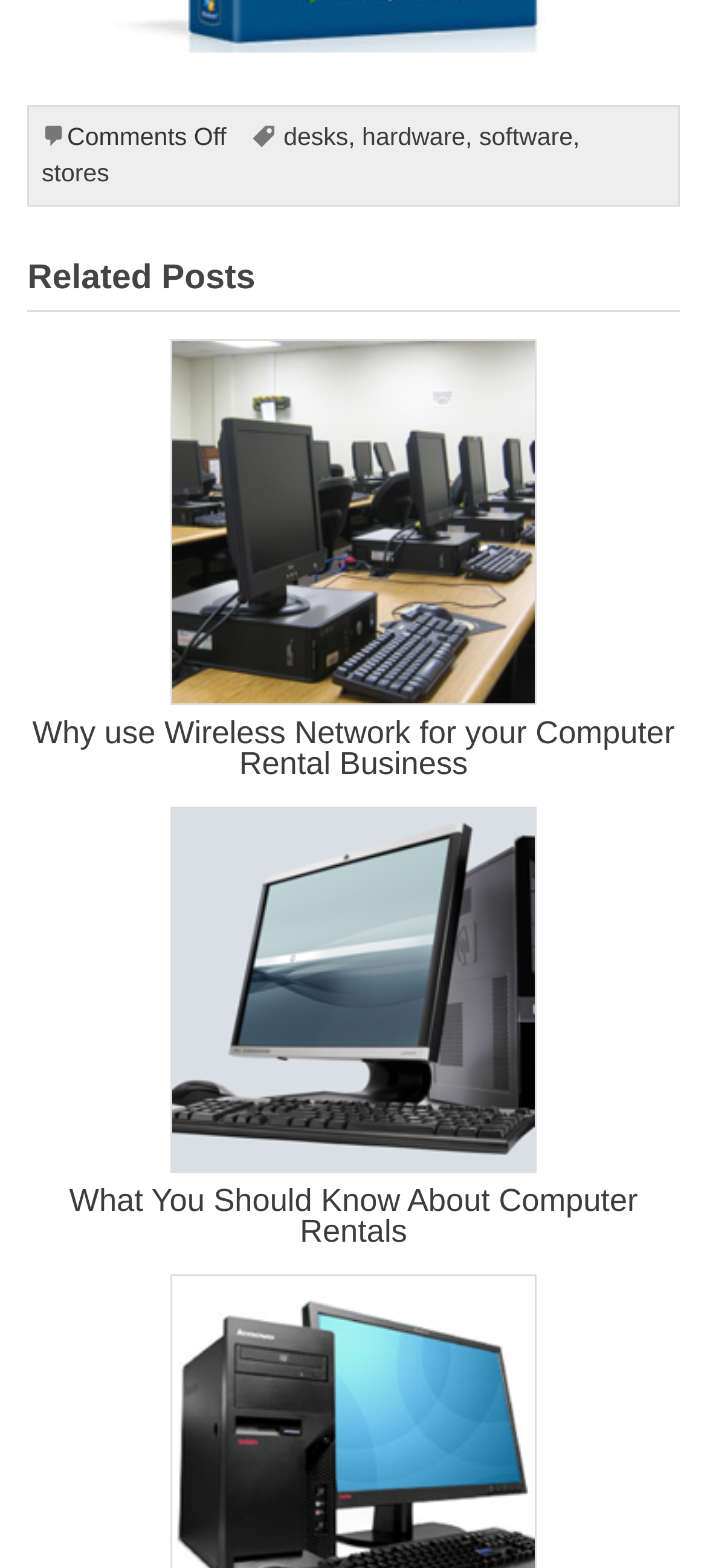Kindly determine the bounding box coordinates of the area that needs to be clicked to fulfill this instruction: "read the article 'Why use Wireless Network for your Computer Rental Business'".

[0.039, 0.458, 0.961, 0.498]